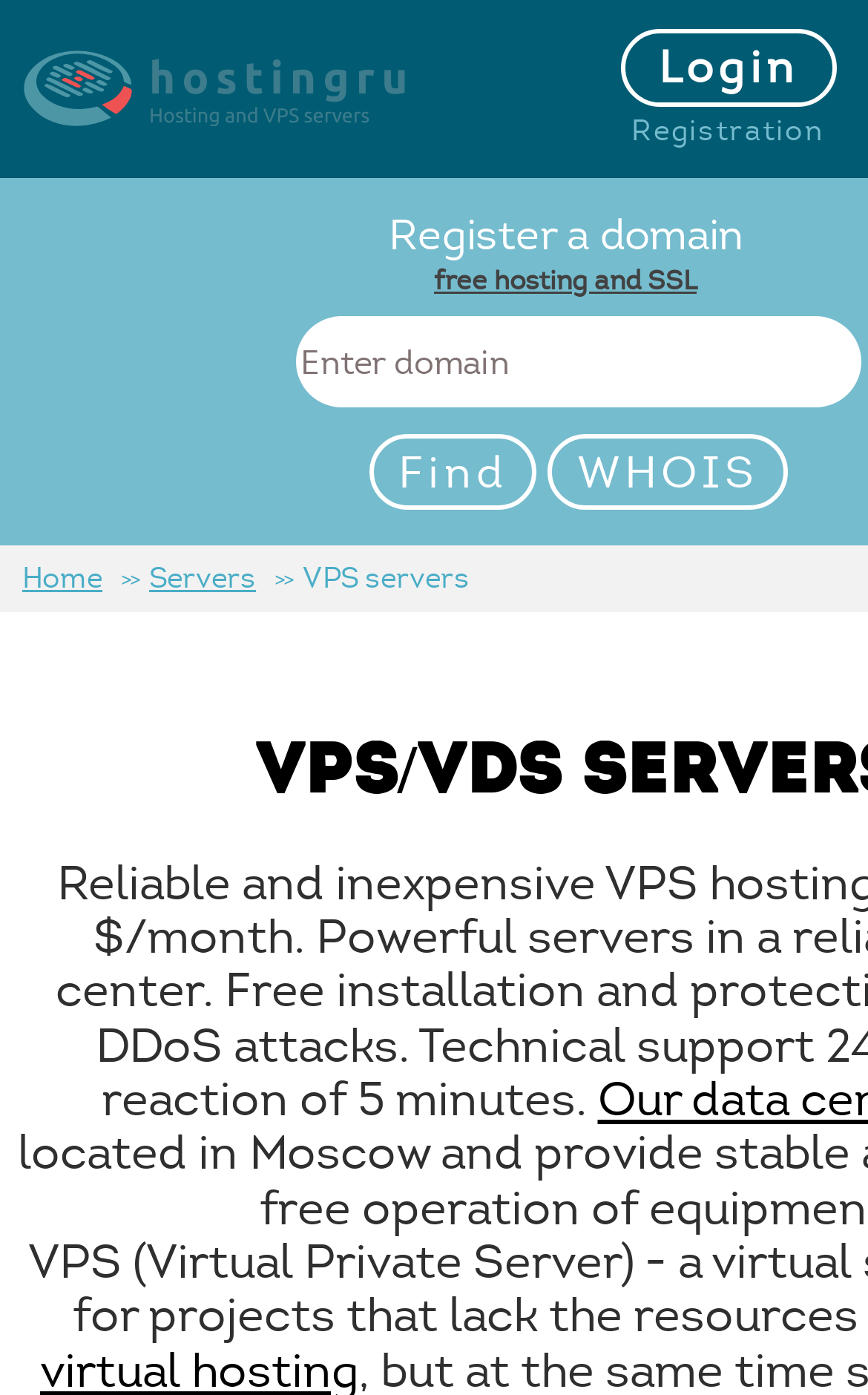Please determine the bounding box coordinates of the clickable area required to carry out the following instruction: "register a new account". The coordinates must be four float numbers between 0 and 1, represented as [left, top, right, bottom].

[0.715, 0.081, 0.963, 0.107]